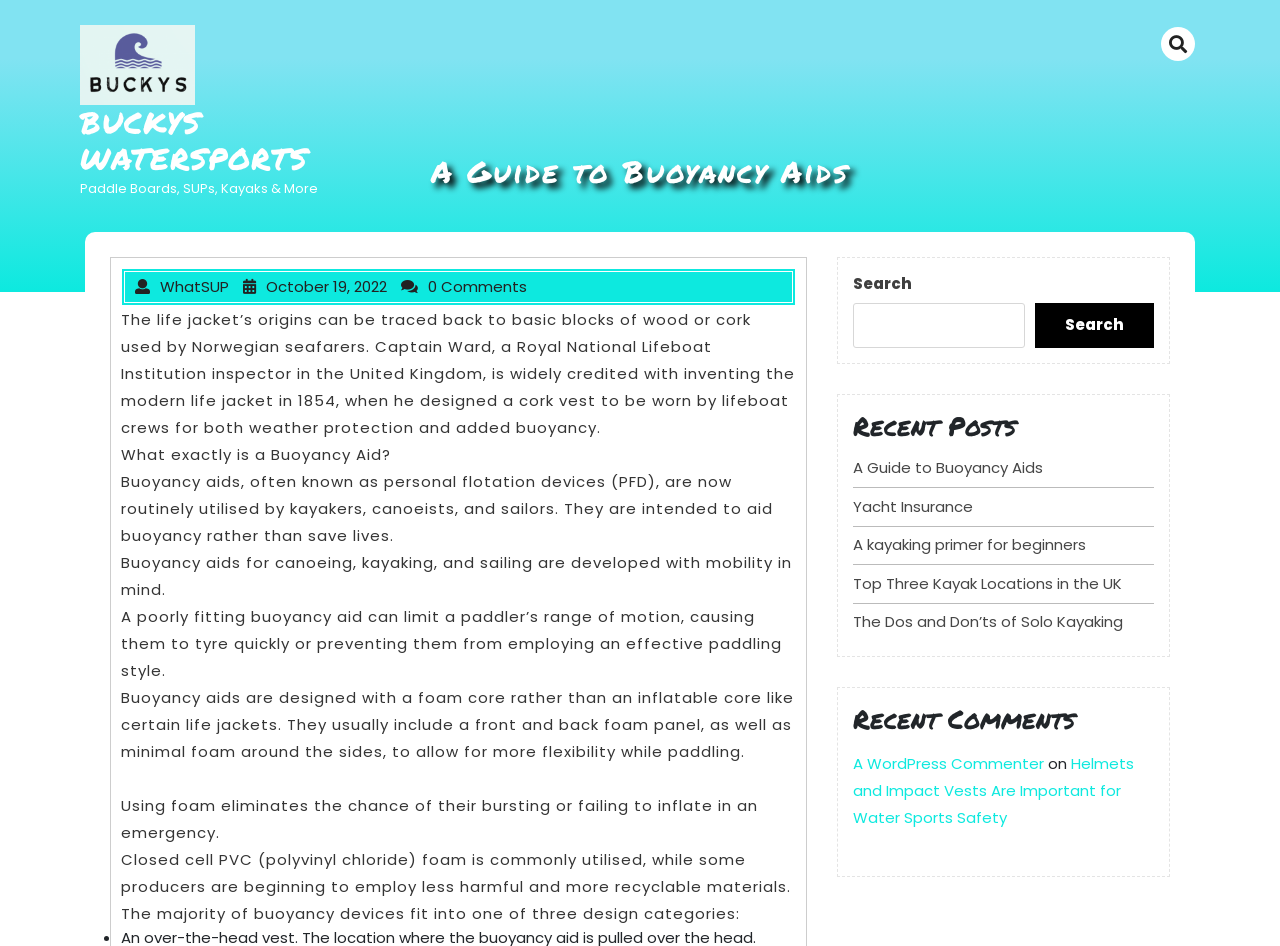Please specify the bounding box coordinates of the element that should be clicked to execute the given instruction: 'Click the search button'. Ensure the coordinates are four float numbers between 0 and 1, expressed as [left, top, right, bottom].

[0.809, 0.32, 0.902, 0.368]